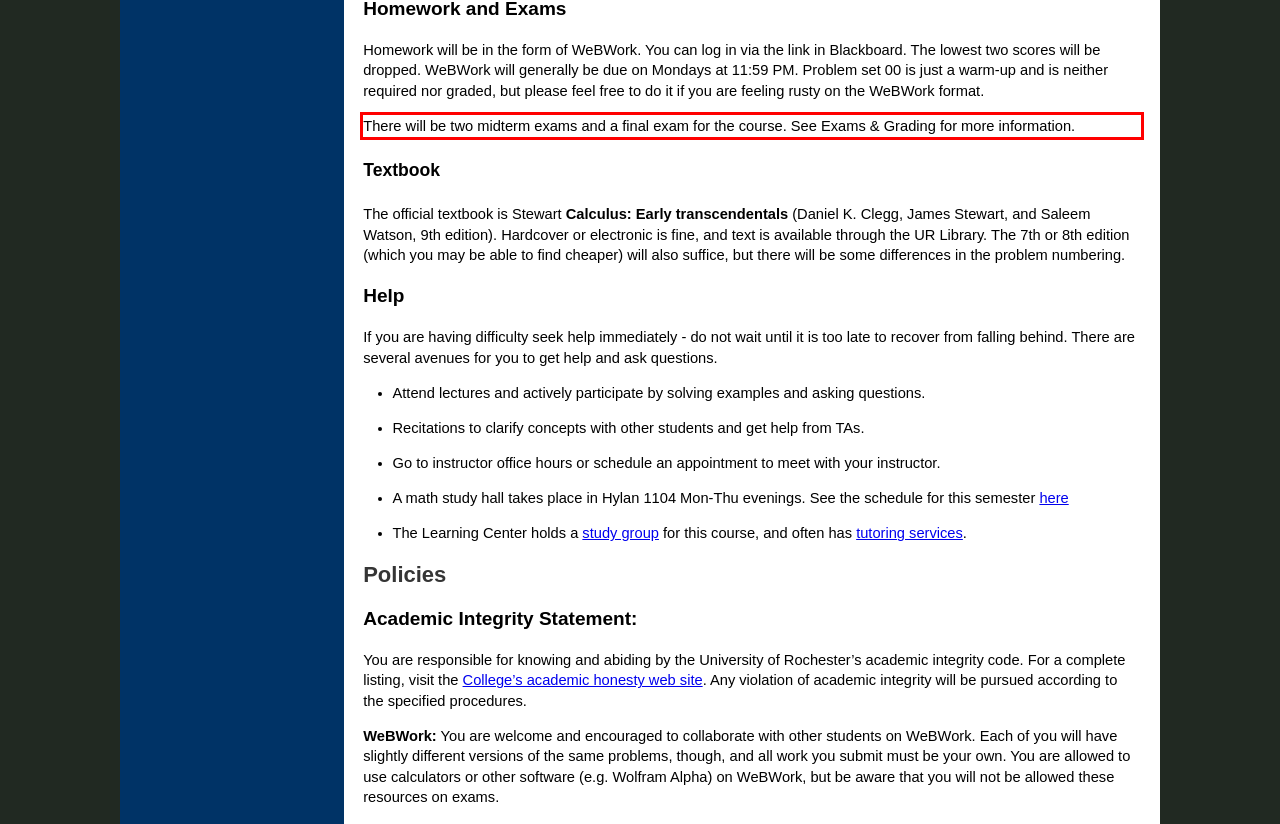Examine the webpage screenshot and use OCR to recognize and output the text within the red bounding box.

There will be two midterm exams and a final exam for the course. See Exams & Grading for more information.